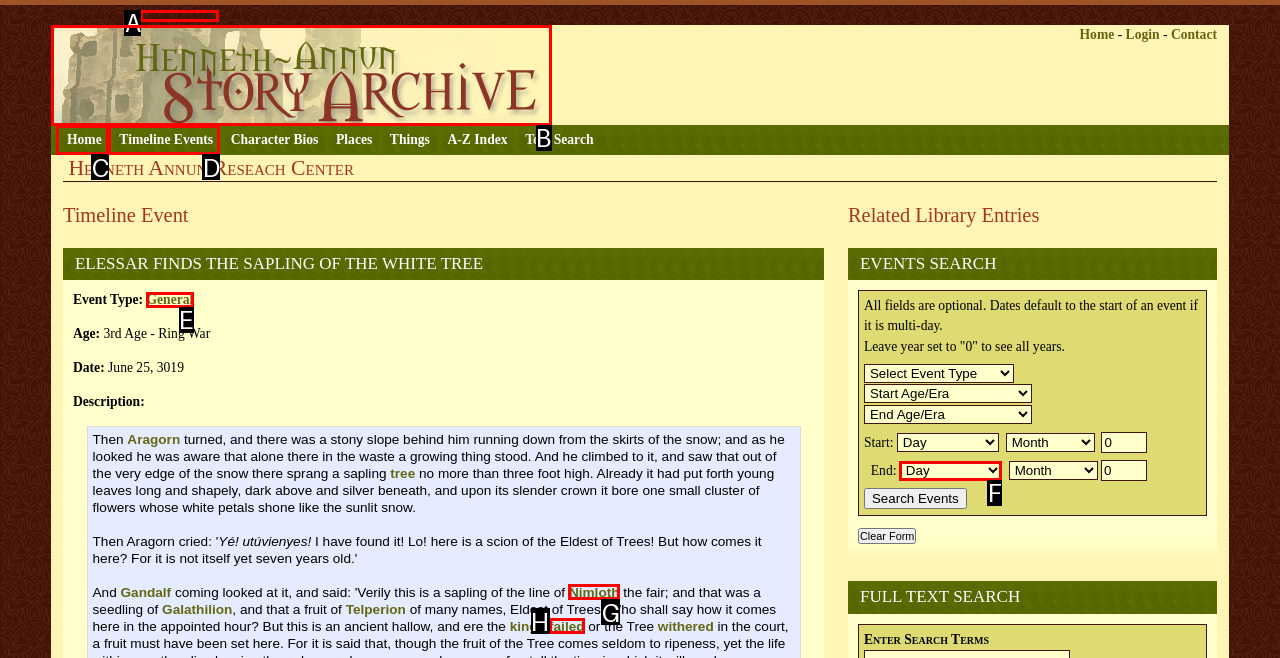Match the description to the correct option: Timeline Events
Provide the letter of the matching option directly.

D